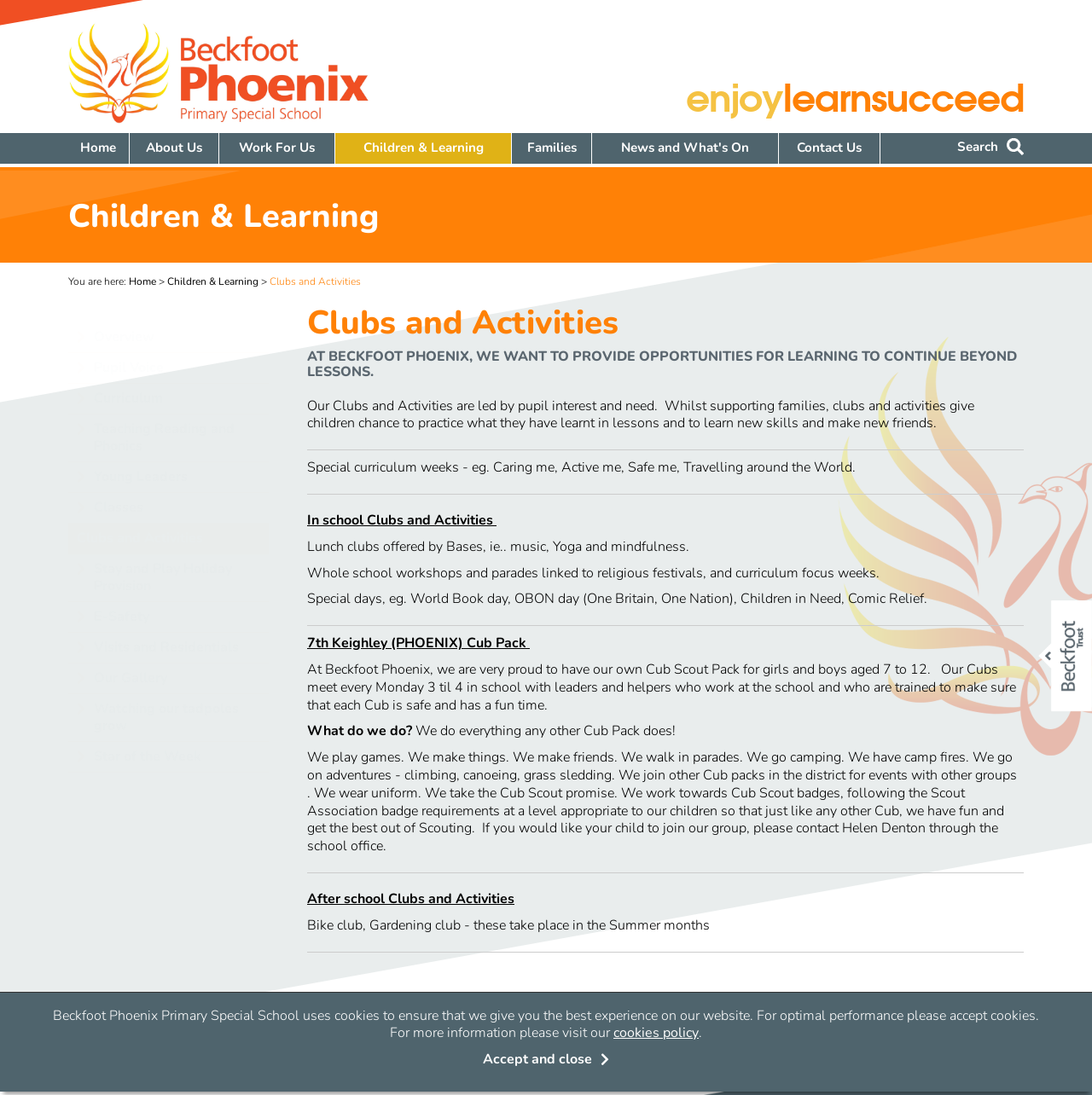How often do the Cubs meet?
Please use the visual content to give a single word or phrase answer.

Every Monday 3 til 4 in school